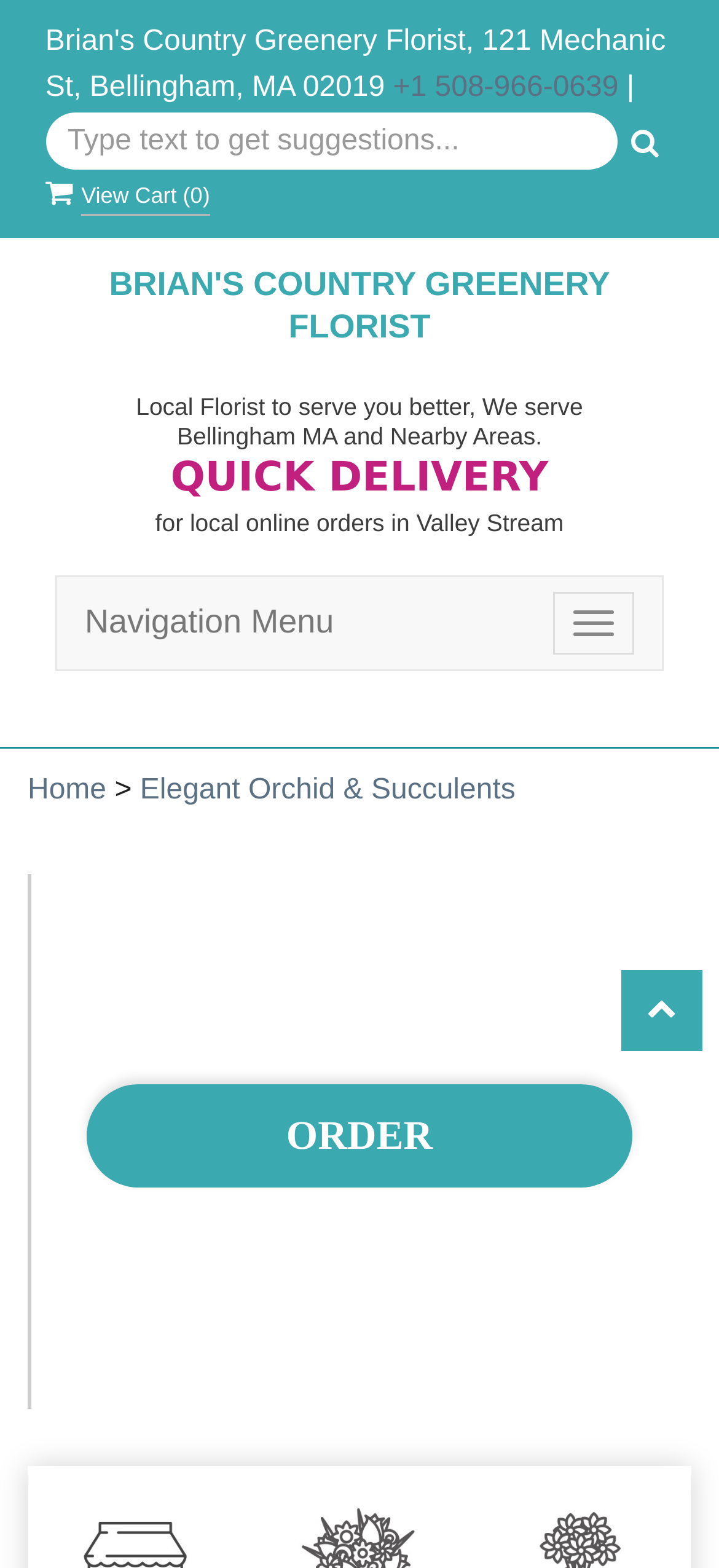Please determine the bounding box coordinates of the section I need to click to accomplish this instruction: "Call the florist".

[0.547, 0.046, 0.86, 0.066]